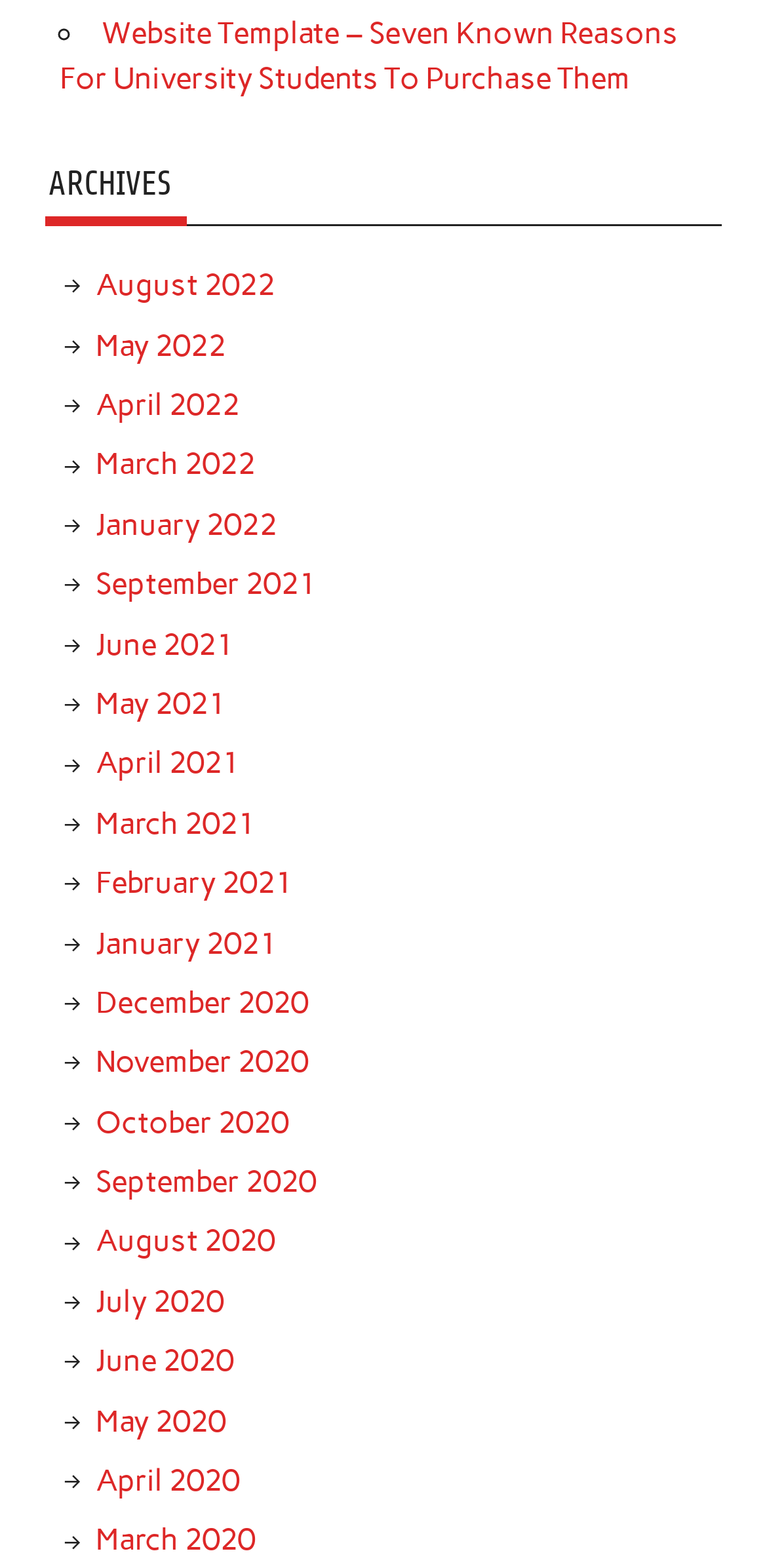Please identify the coordinates of the bounding box for the clickable region that will accomplish this instruction: "Read about Website Template".

[0.078, 0.01, 0.884, 0.062]